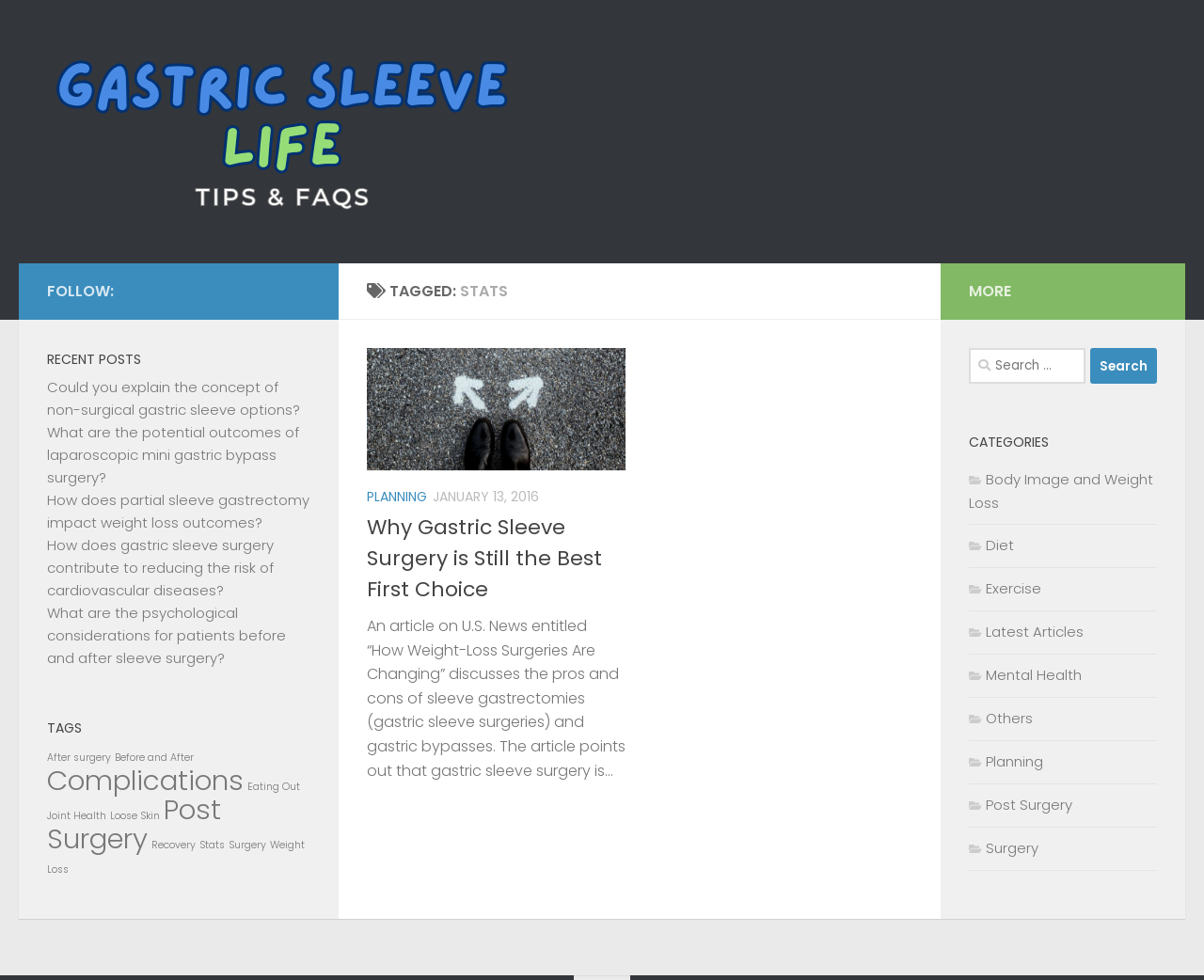How many categories are listed under 'CATEGORIES'?
Refer to the image and respond with a one-word or short-phrase answer.

9